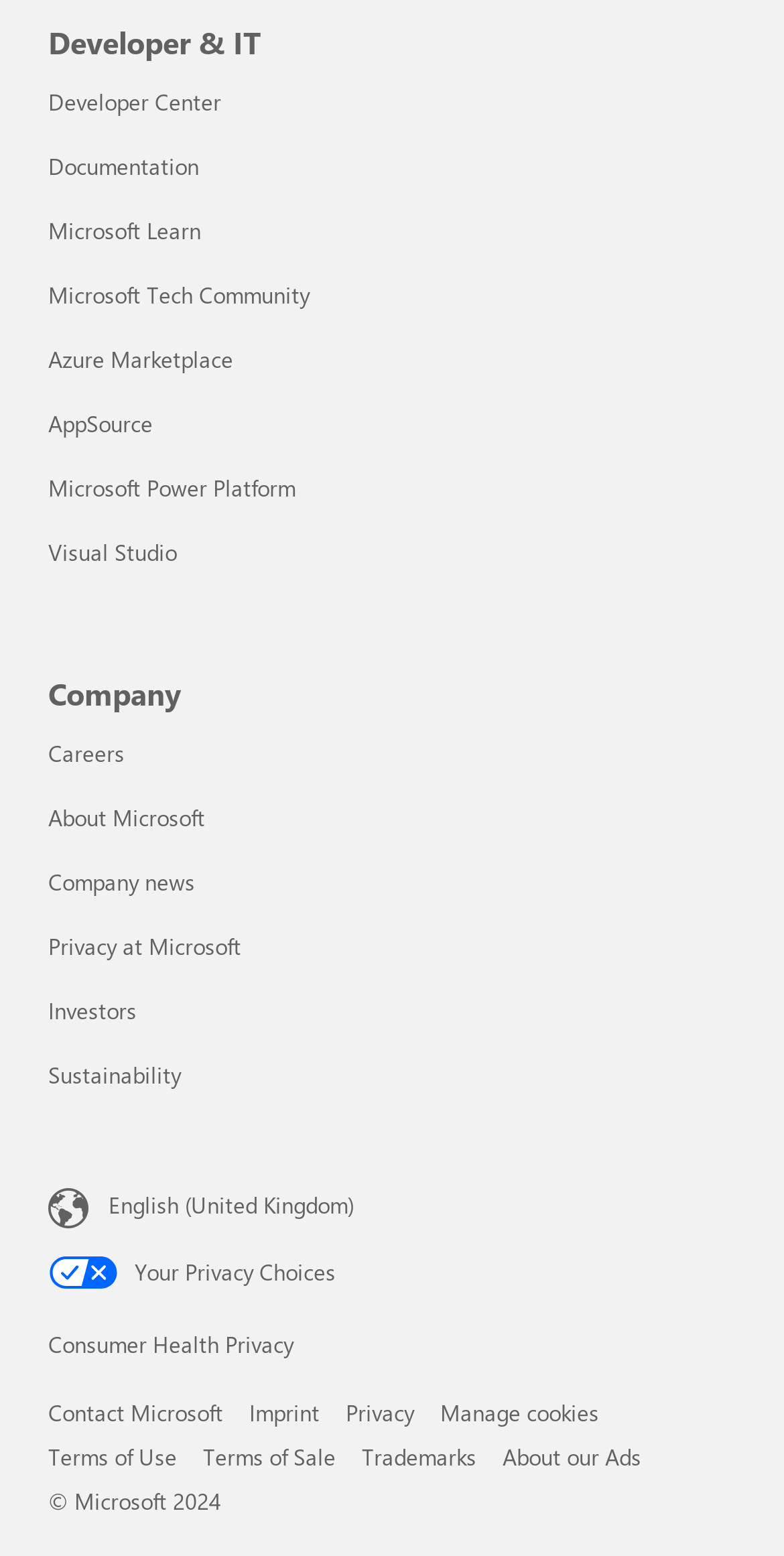Please determine the bounding box coordinates of the element's region to click in order to carry out the following instruction: "Click REQUEST A DEMO". The coordinates should be four float numbers between 0 and 1, i.e., [left, top, right, bottom].

None